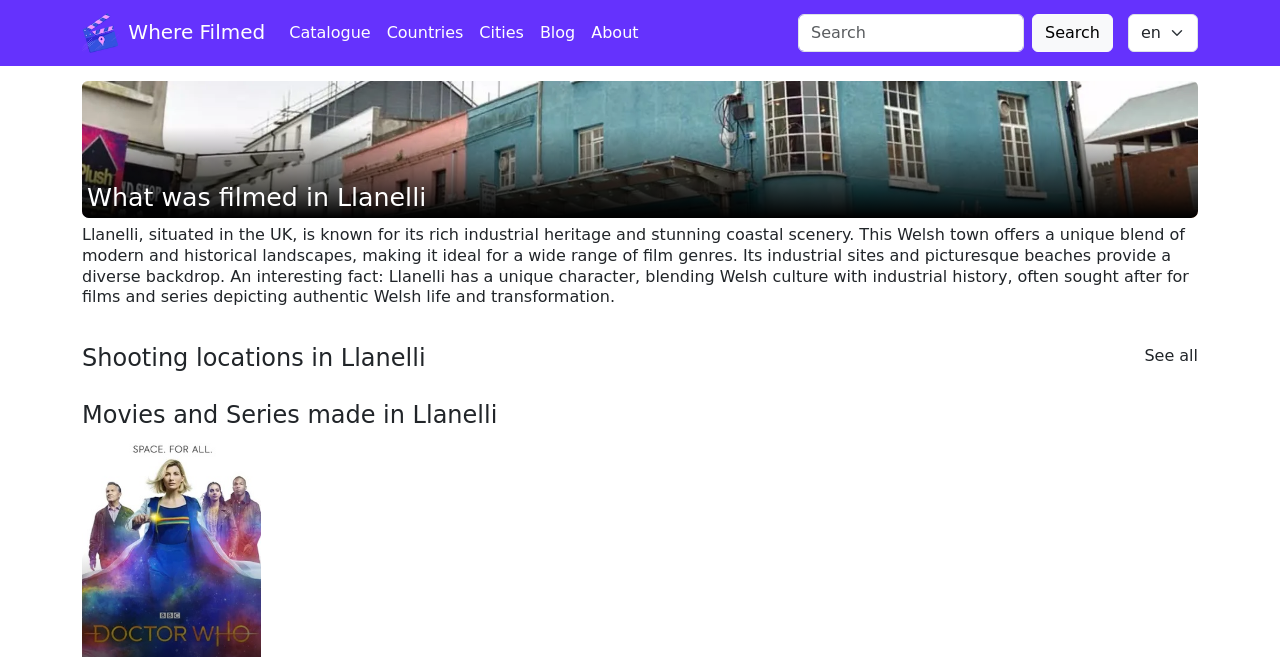Identify the primary heading of the webpage and provide its text.

What was filmed in Llanelli